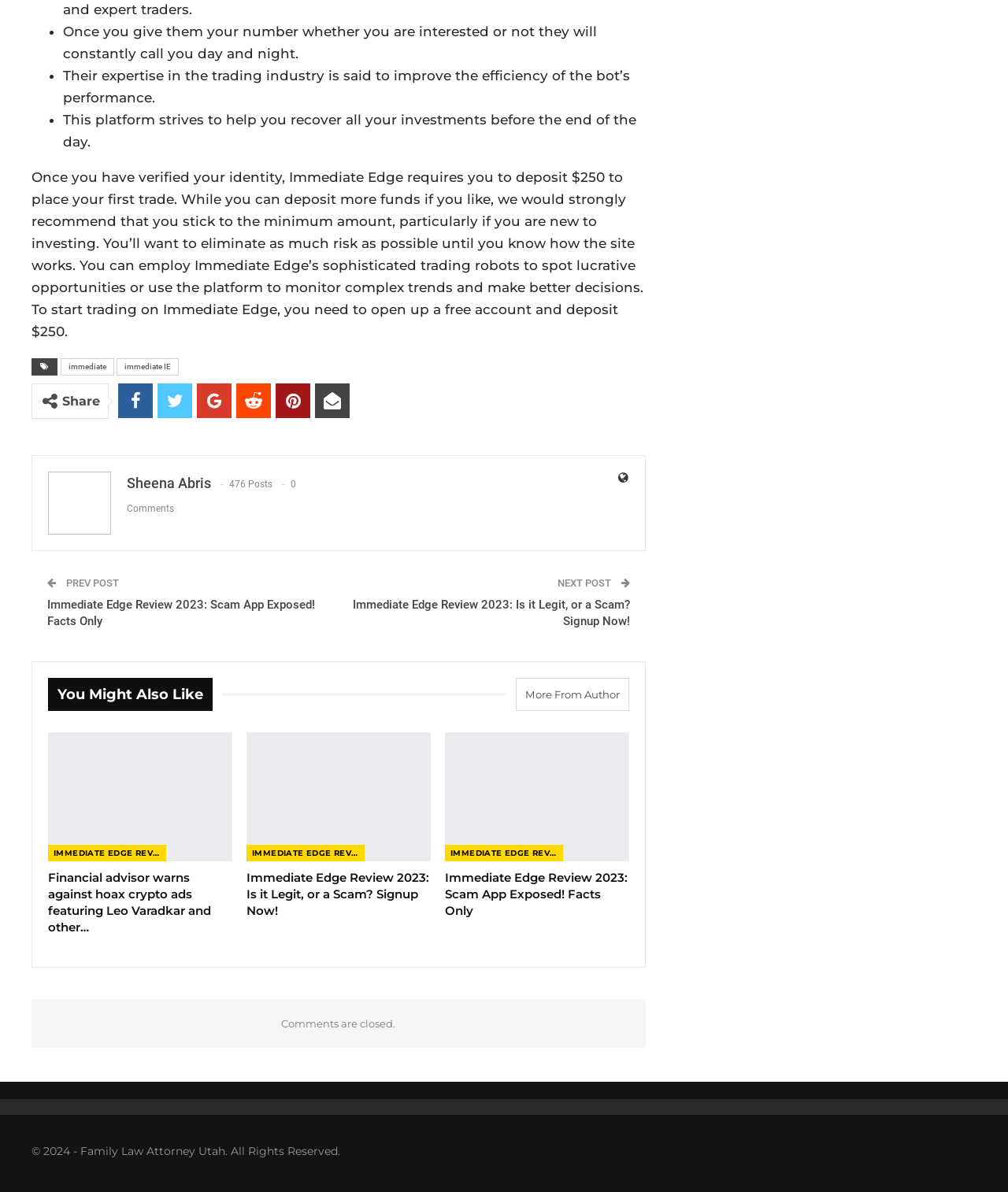What is the purpose of Immediate Edge?
Based on the screenshot, provide your answer in one word or phrase.

To help recover investments